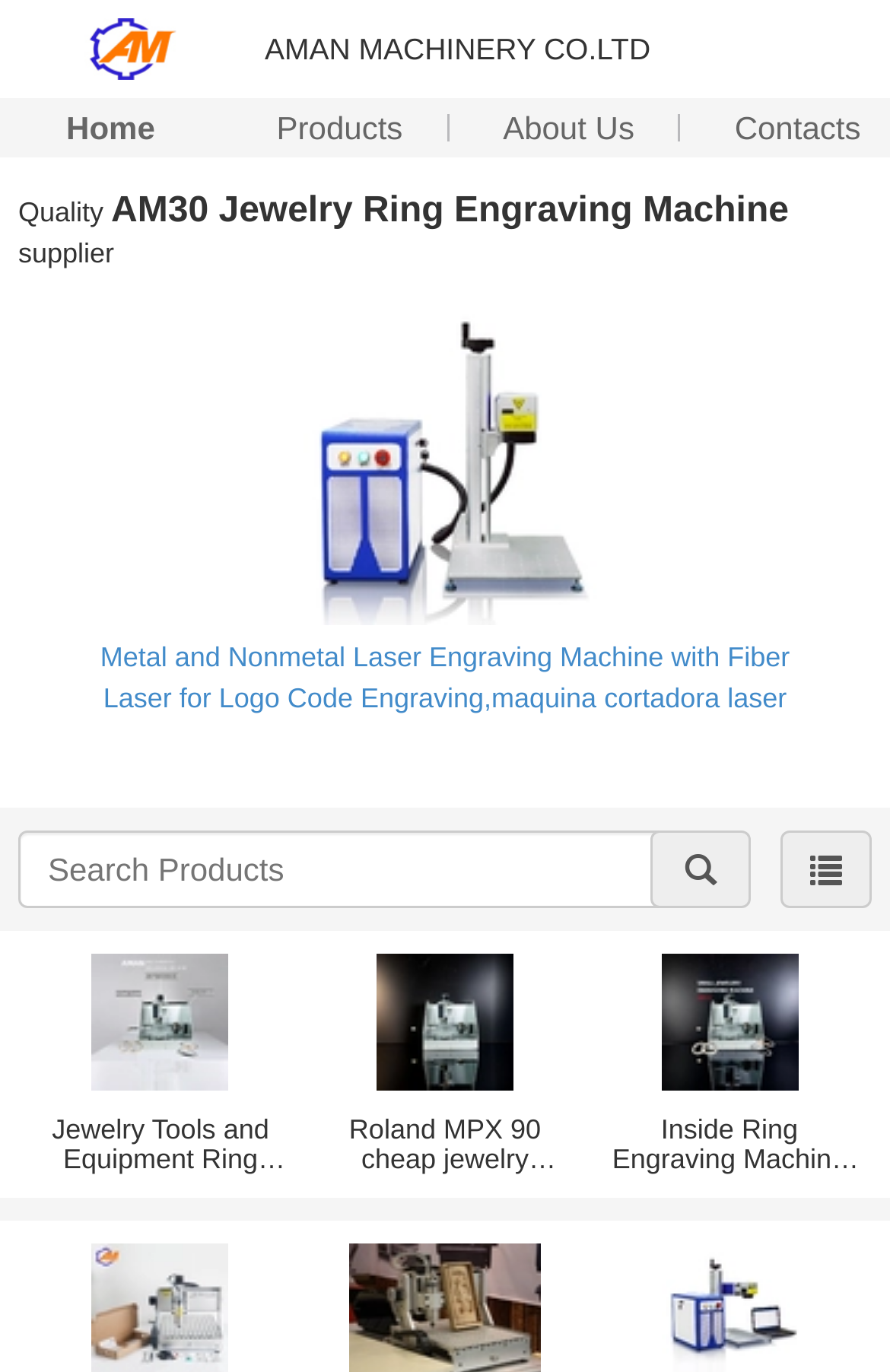Please identify the bounding box coordinates for the region that you need to click to follow this instruction: "Go to the 'About Us' page".

[0.527, 0.072, 0.751, 0.115]